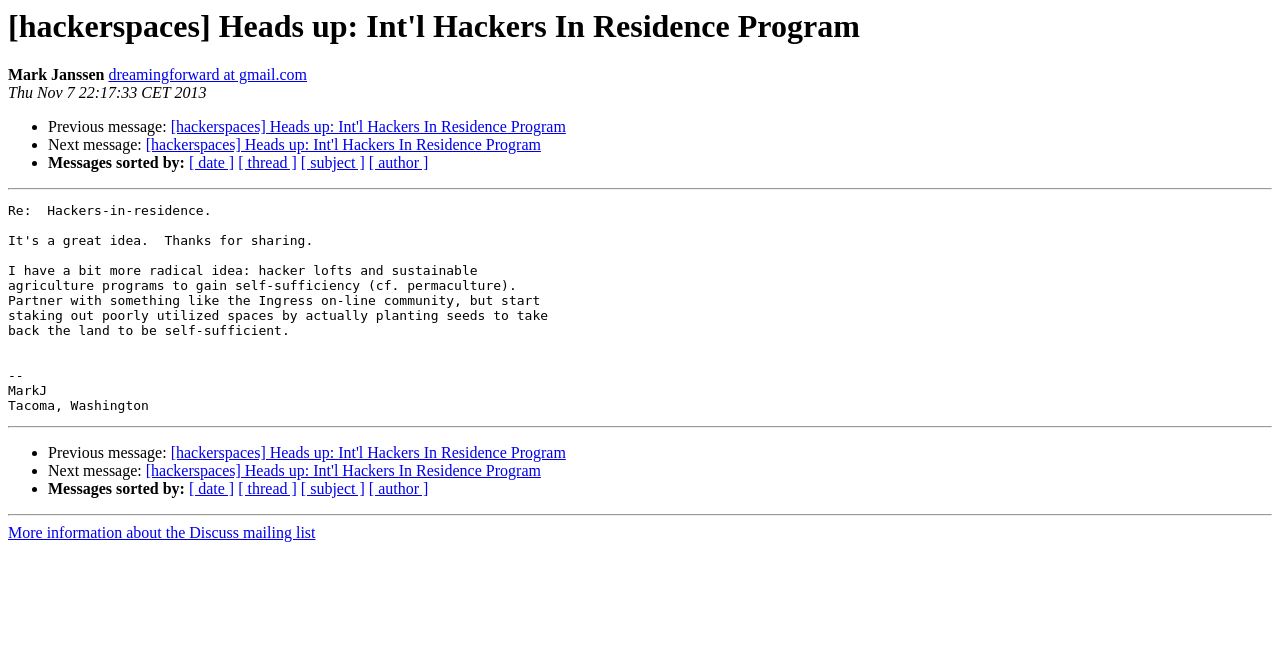Could you determine the bounding box coordinates of the clickable element to complete the instruction: "Sort messages by date"? Provide the coordinates as four float numbers between 0 and 1, i.e., [left, top, right, bottom].

[0.148, 0.235, 0.183, 0.261]